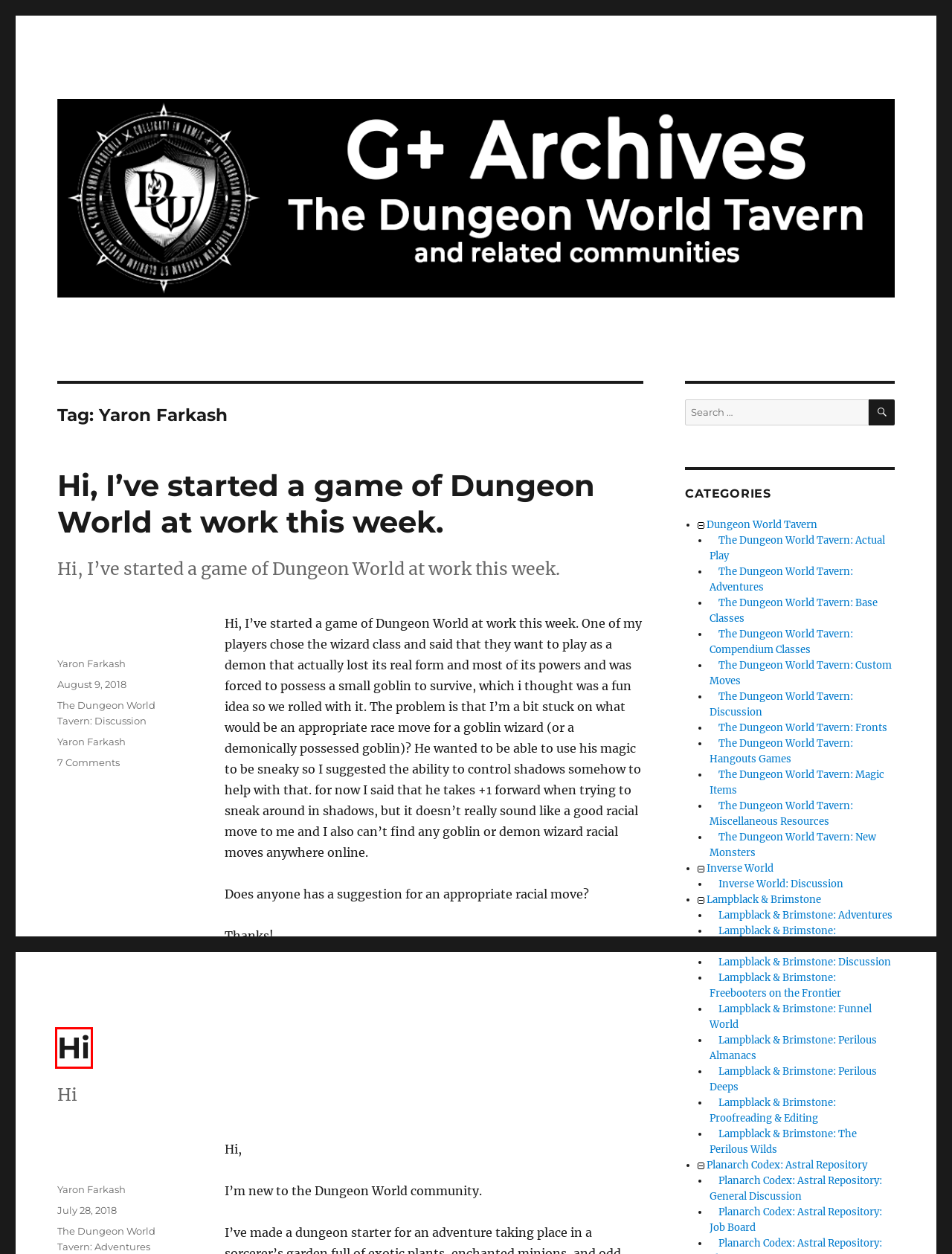Consider the screenshot of a webpage with a red bounding box around an element. Select the webpage description that best corresponds to the new page after clicking the element inside the red bounding box. Here are the candidates:
A. The Dungeon World Tavern: Custom Moves – Dungeon World Tavern G+ Archives
B. The Dungeon World Tavern: Hangouts Games – Dungeon World Tavern G+ Archives
C. Lampblack & Brimstone: The Perilous Wilds – Dungeon World Tavern G+ Archives
D. Dungeon World Tavern G+ Archives
E. Planarch Codex: Astral Repository: General Discussion – Dungeon World Tavern G+ Archives
F. The Dungeon World Tavern: Adventures – Dungeon World Tavern G+ Archives
G. Hi – Dungeon World Tavern G+ Archives
H. Lampblack & Brimstone: Perilous Almanacs – Dungeon World Tavern G+ Archives

G